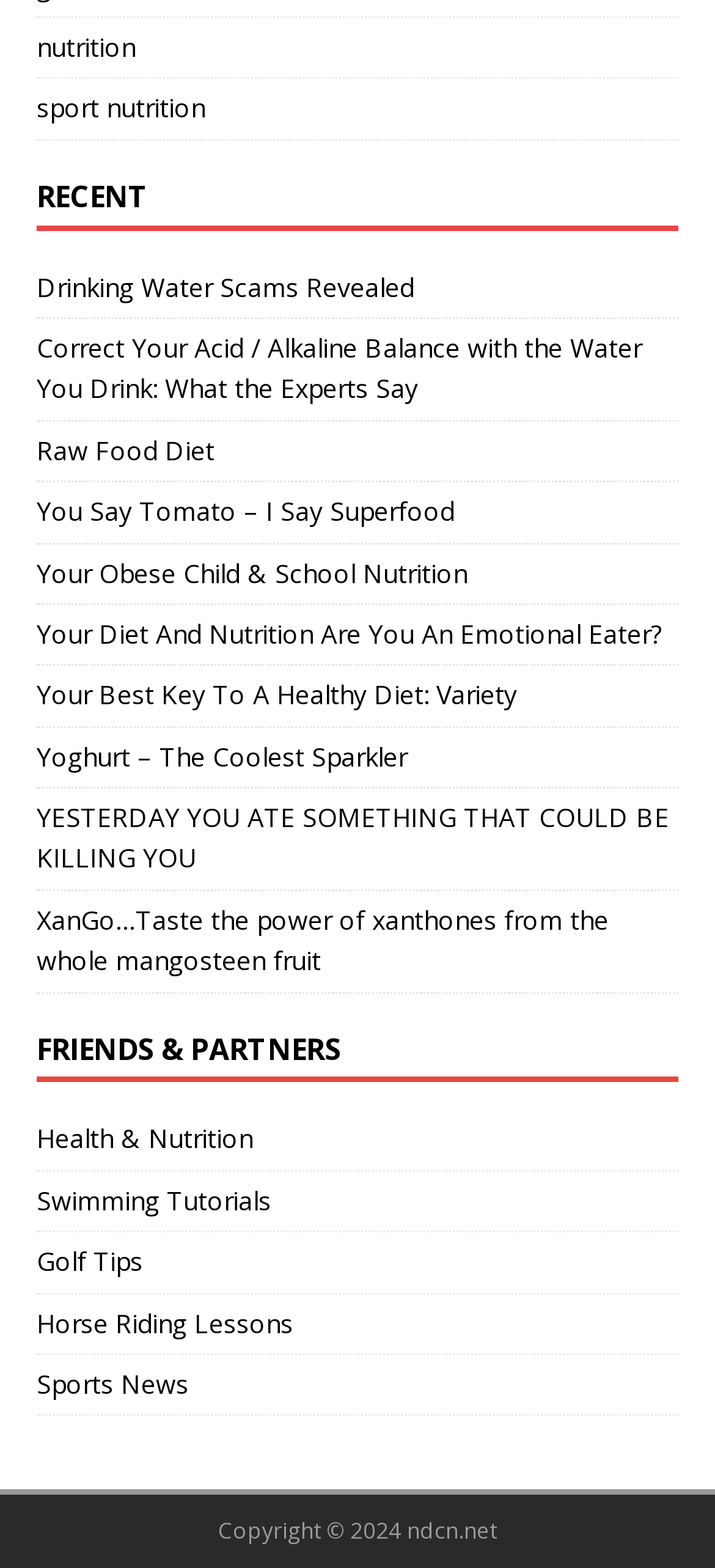Pinpoint the bounding box coordinates of the clickable element needed to complete the instruction: "click on nutrition link". The coordinates should be provided as four float numbers between 0 and 1: [left, top, right, bottom].

[0.051, 0.012, 0.949, 0.05]